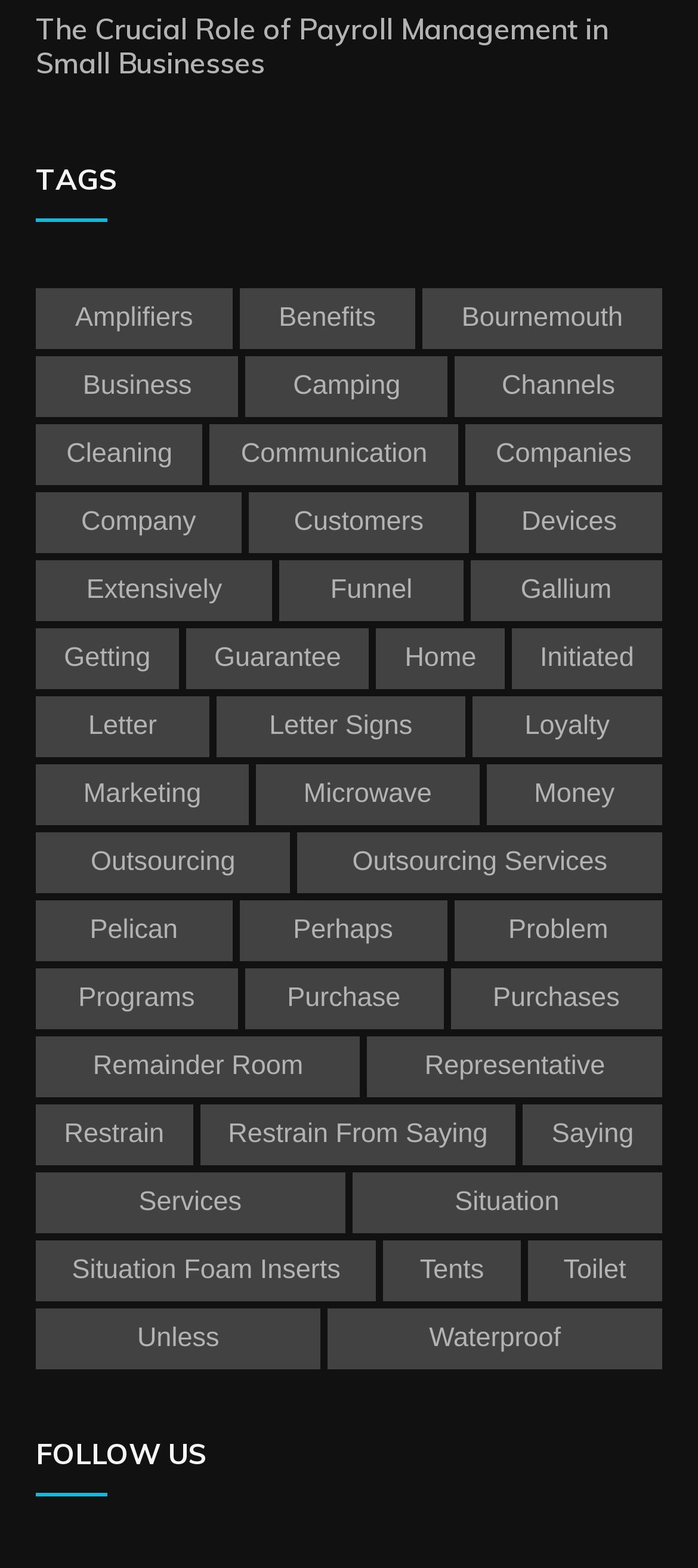Show me the bounding box coordinates of the clickable region to achieve the task as per the instruction: "Click on the link 'Communication'".

[0.301, 0.271, 0.656, 0.31]